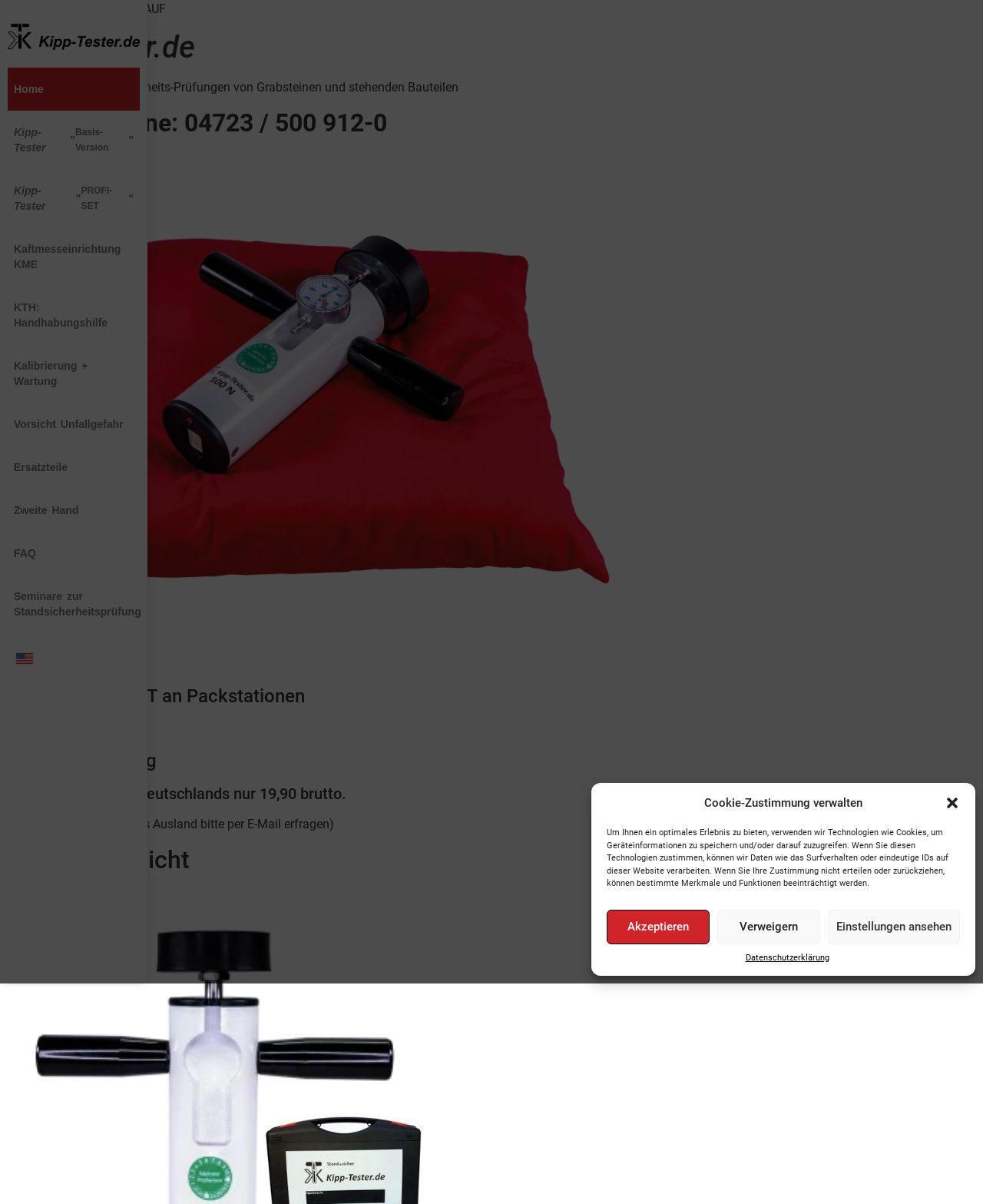Determine the bounding box coordinates of the region I should click to achieve the following instruction: "Click the Home link". Ensure the bounding box coordinates are four float numbers between 0 and 1, i.e., [left, top, right, bottom].

[0.008, 0.056, 0.142, 0.092]